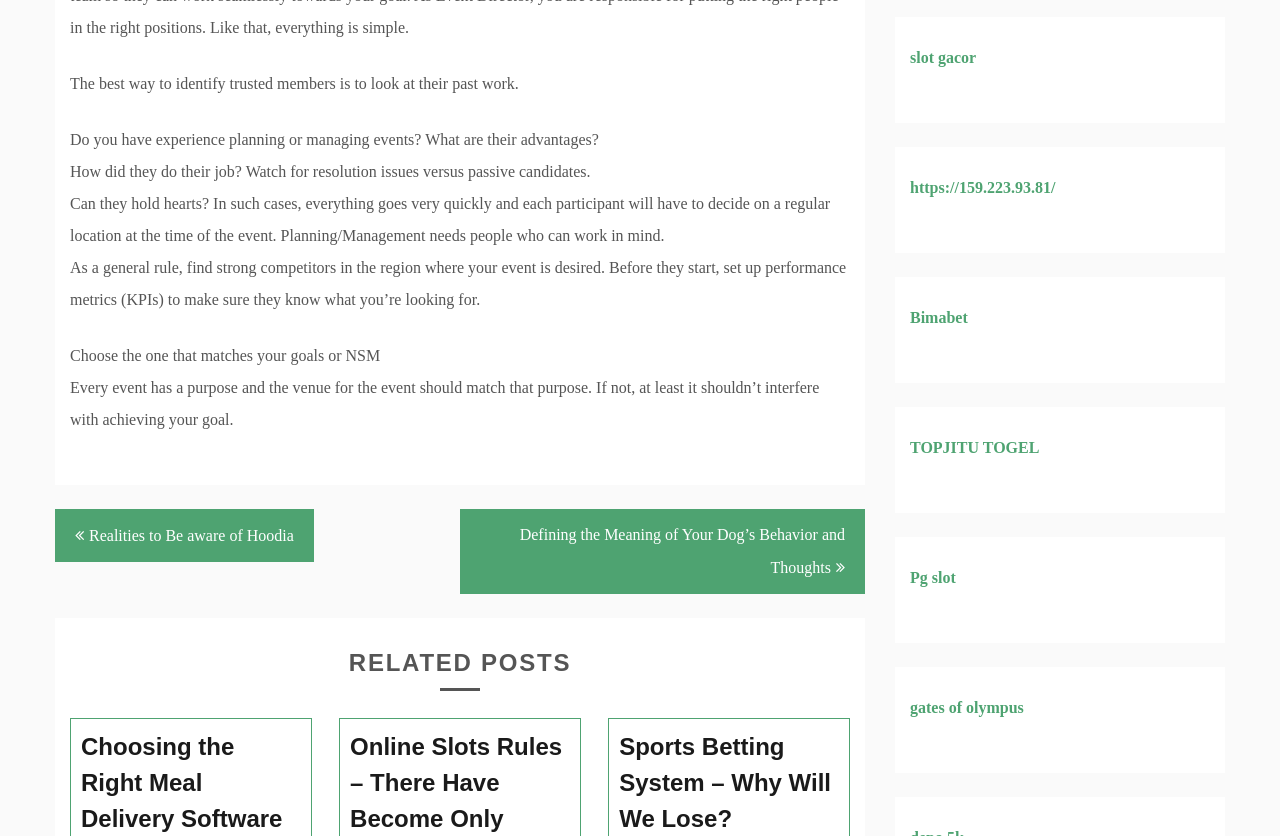What is the heading above the links 'slot gacor', 'https://159.223.93.81/', etc.?
Based on the image, give a one-word or short phrase answer.

RELATED POSTS